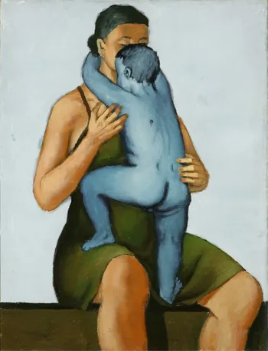What is the title of the exhibition where this artwork is displayed?
Using the visual information, respond with a single word or phrase.

Andrzej Wróblewski (1927-1957). In the First Person